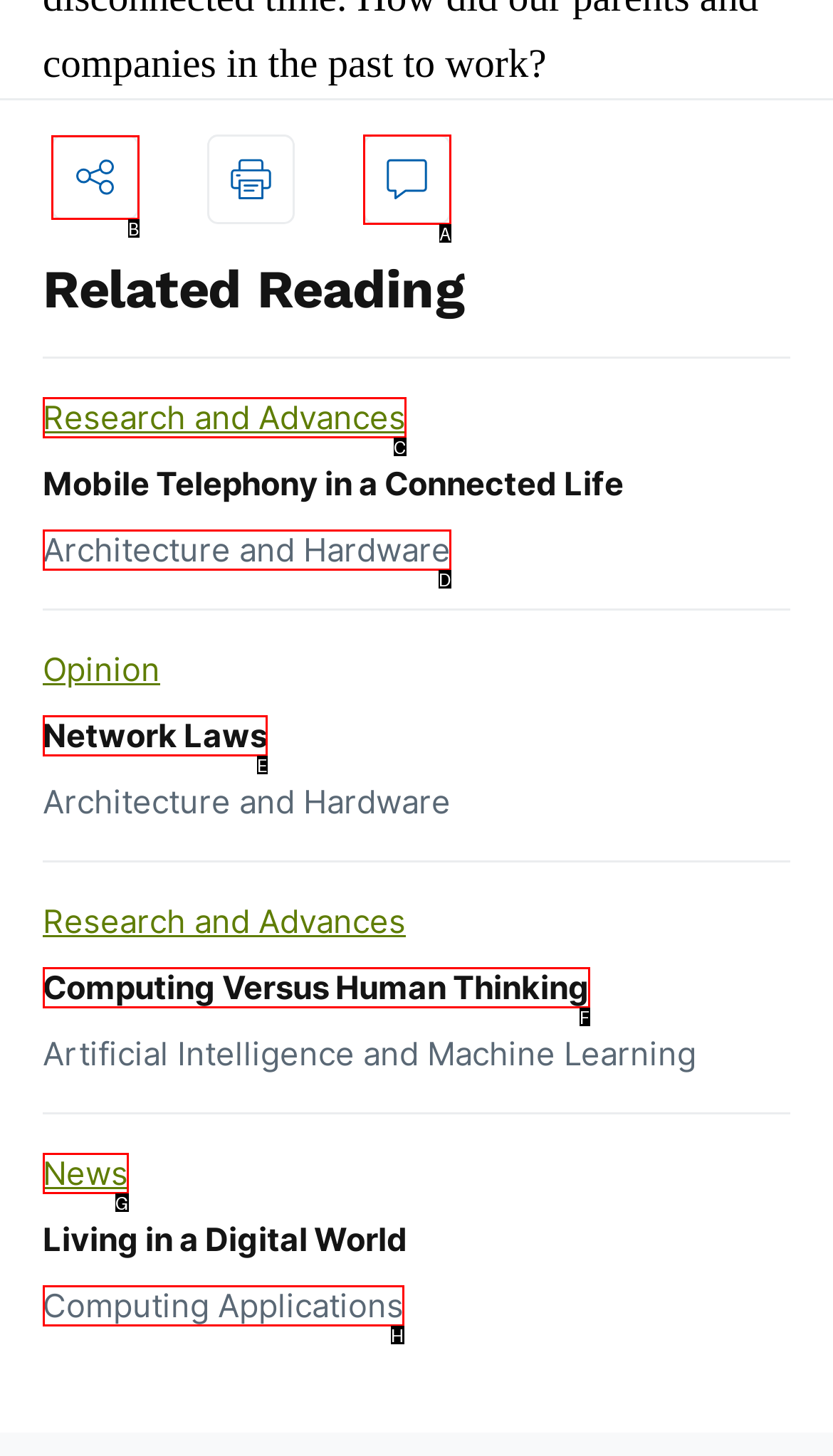Tell me which one HTML element I should click to complete the following task: click on the share link Answer with the option's letter from the given choices directly.

B